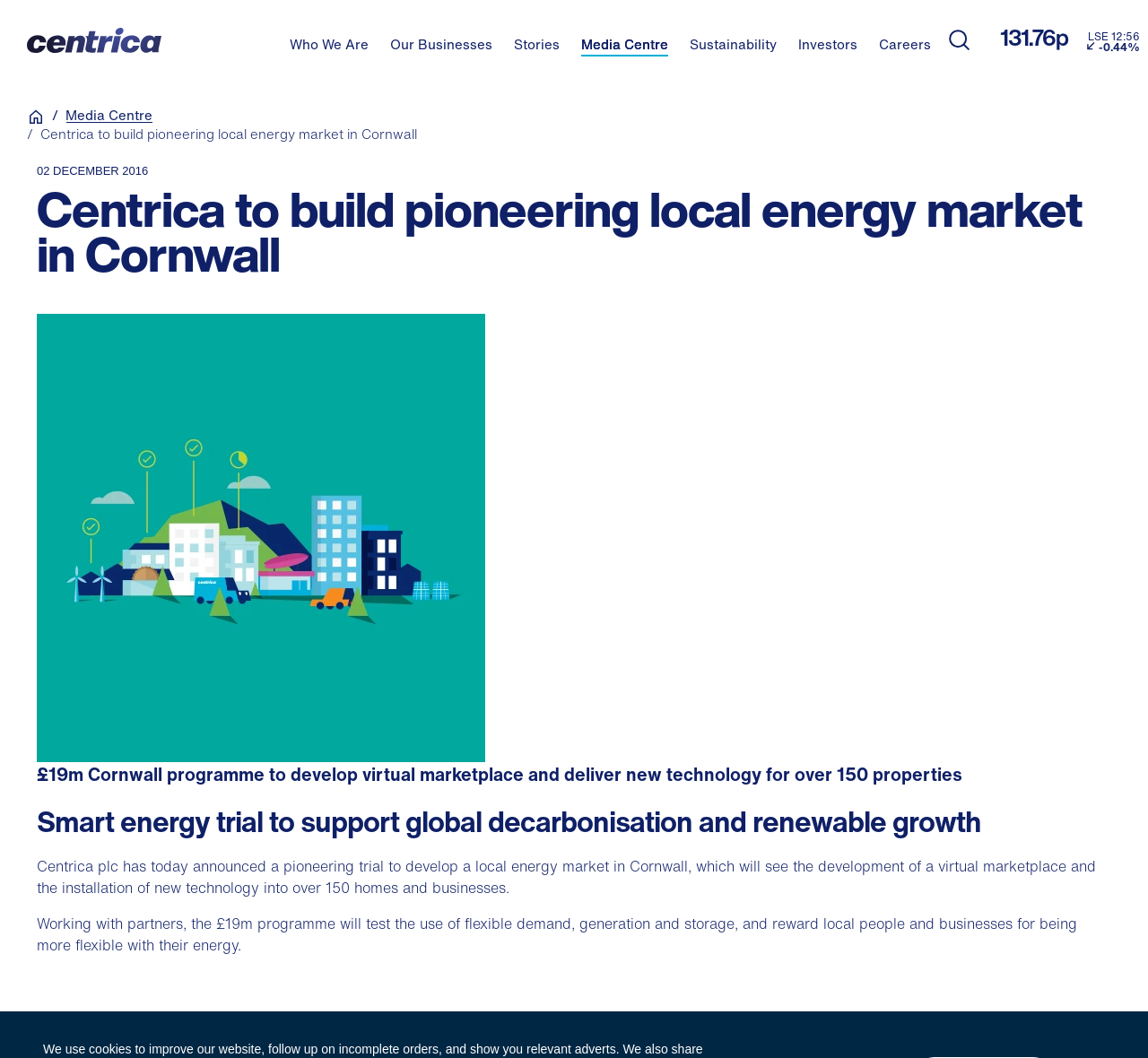Locate the UI element that matches the description Our Businesses in the webpage screenshot. Return the bounding box coordinates in the format (top-left x, top-left y, bottom-right x, bottom-right y), with values ranging from 0 to 1.

[0.34, 0.036, 0.429, 0.053]